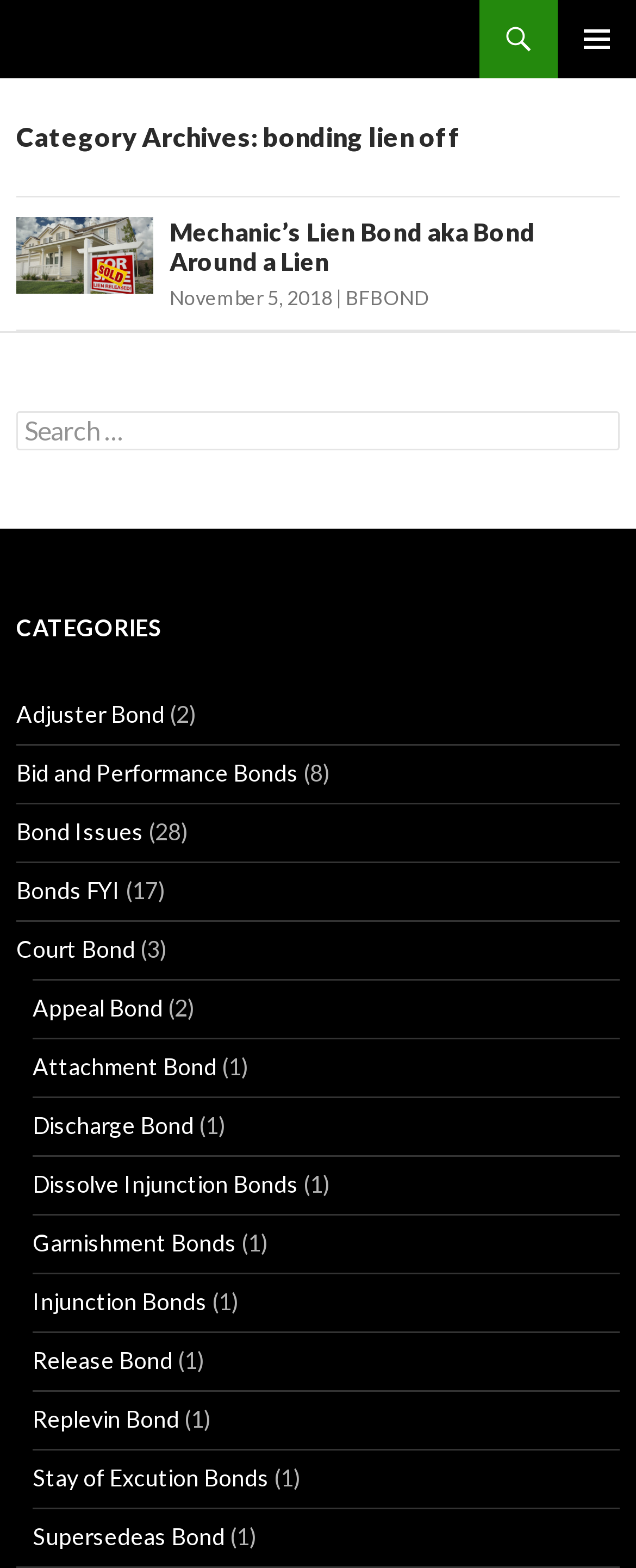What is the date of the article?
Can you provide an in-depth and detailed response to the question?

The date of the article is November 5, 2018, which is indicated by the link element with the text 'November 5, 2018'.